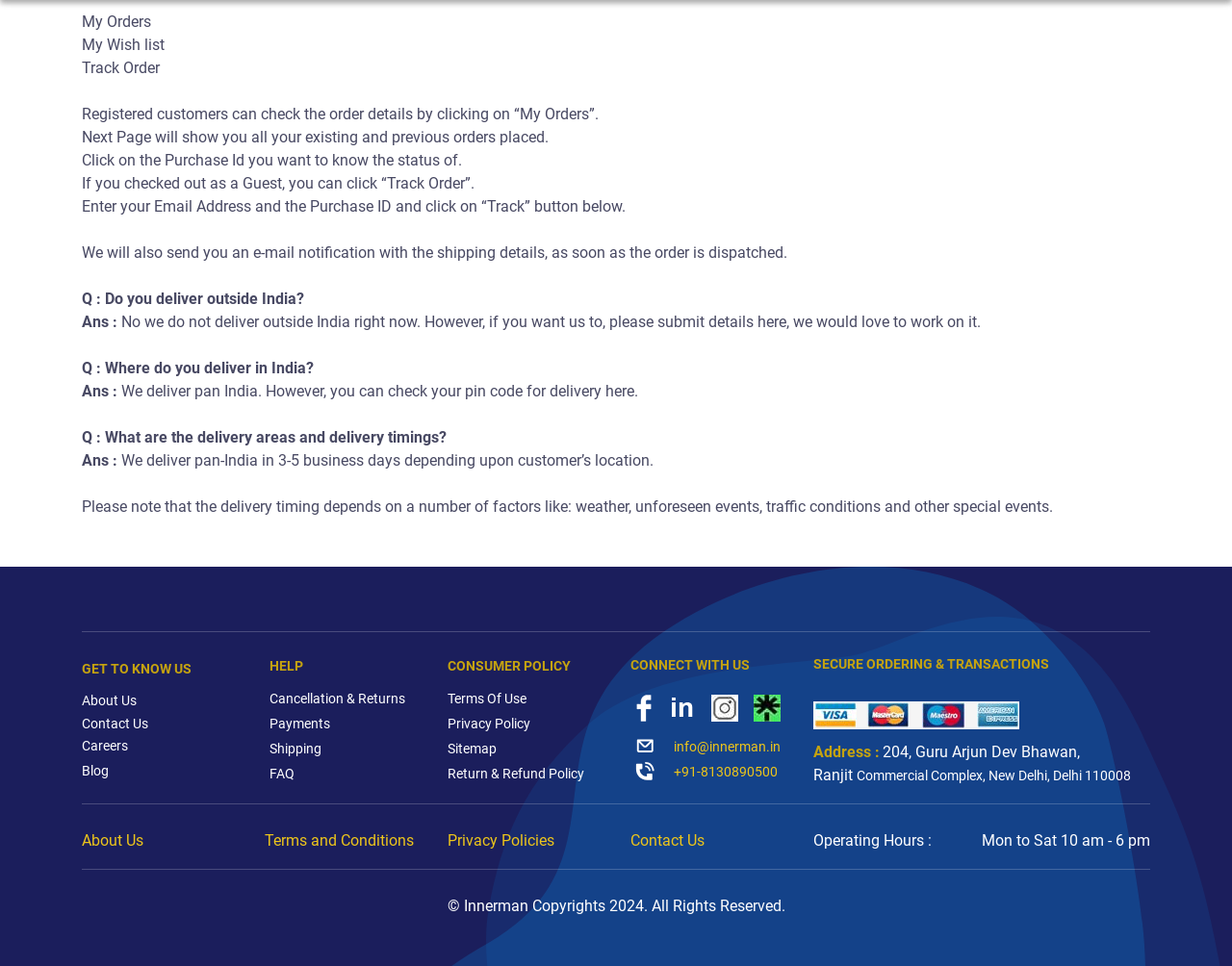Please find the bounding box coordinates of the element that needs to be clicked to perform the following instruction: "View archives for January 2024". The bounding box coordinates should be four float numbers between 0 and 1, represented as [left, top, right, bottom].

None